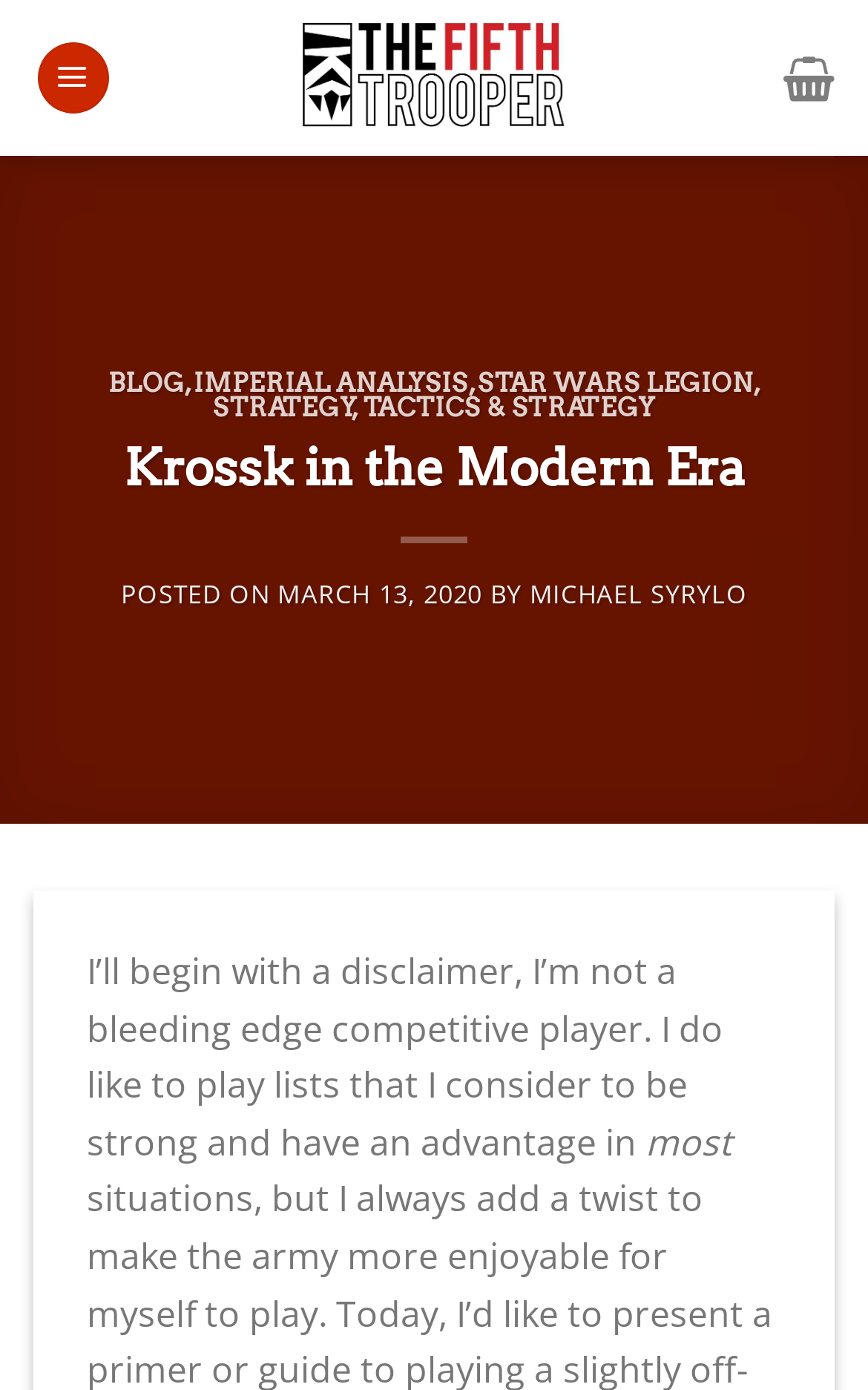What is the category of the post?
Please give a detailed and elaborate answer to the question based on the image.

I found the answer by examining the links under the 'BLOG' heading, which include 'IMPERIAL ANALYSIS', 'STAR WARS LEGION', 'STRATEGY', and 'TACTICS & STRATEGY'. The post is categorized under 'STAR WARS LEGION'.